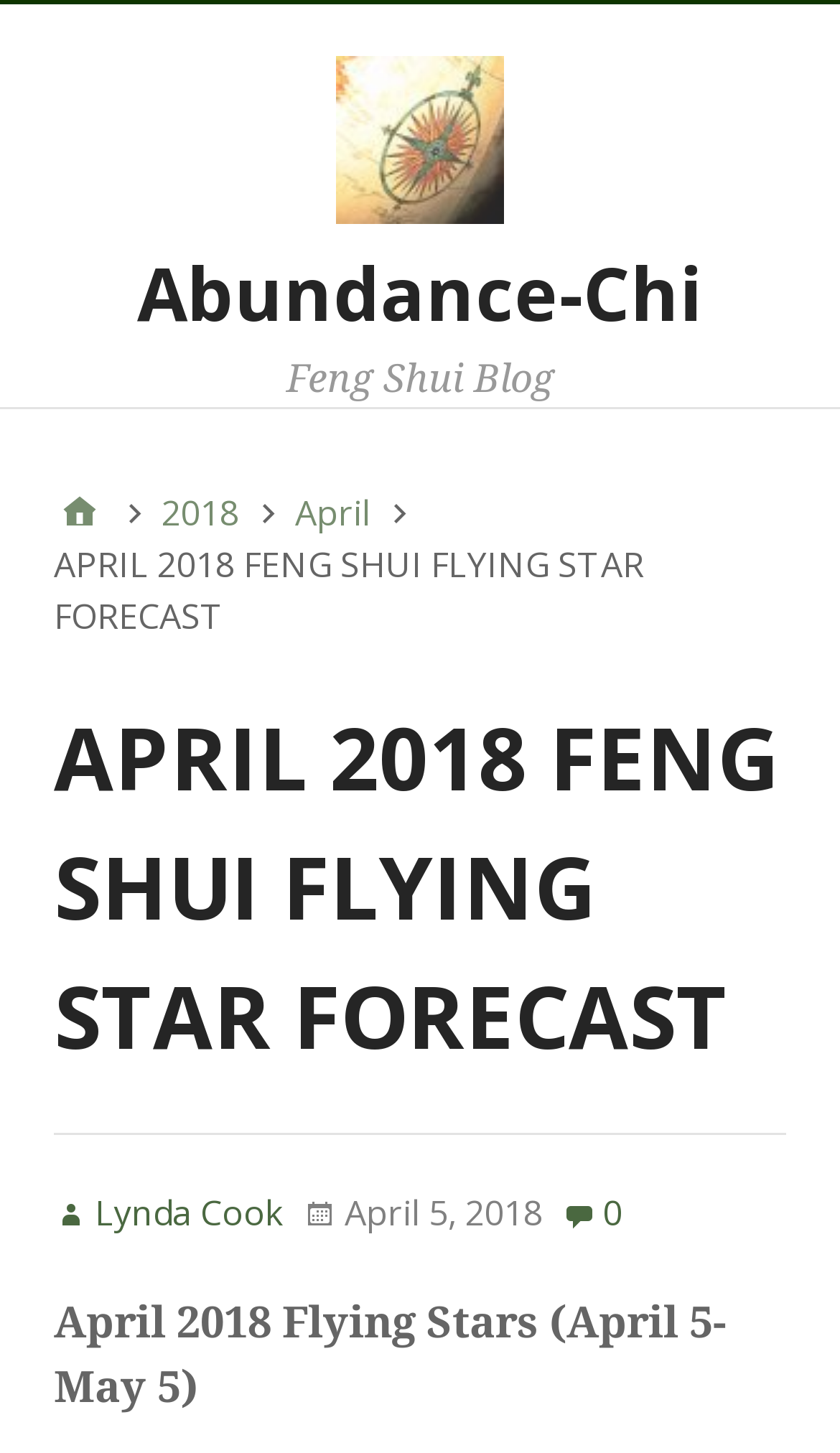Identify the bounding box coordinates for the UI element described as follows: "parent_node: Abundance-Chi". Ensure the coordinates are four float numbers between 0 and 1, formatted as [left, top, right, bottom].

[0.4, 0.132, 0.6, 0.16]